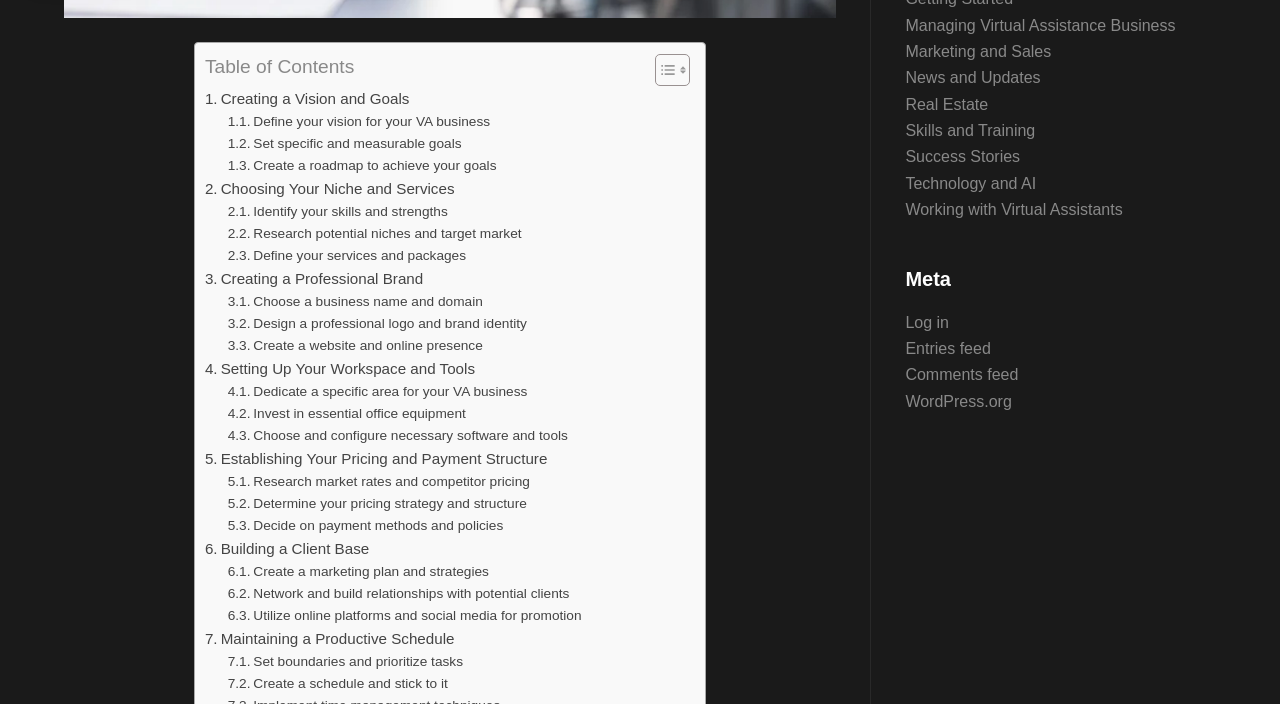Please examine the image and provide a detailed answer to the question: What is the last topic in the table of contents?

I looked at the table of contents section and found the last topic link, which is 'Maintaining a Productive Schedule'.